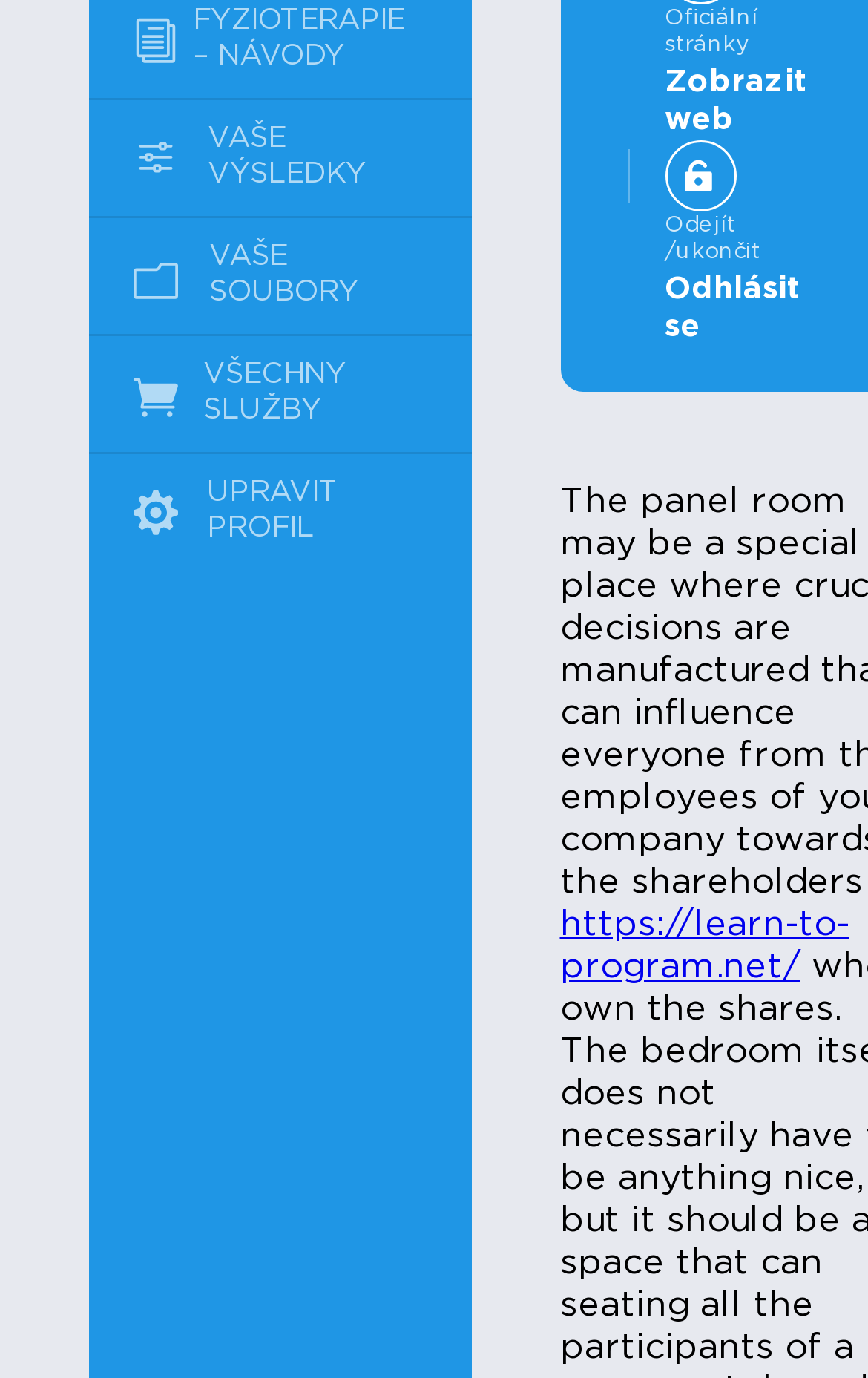Calculate the bounding box coordinates of the UI element given the description: "VAŠE VÝSLEDKY".

[0.103, 0.073, 0.542, 0.157]